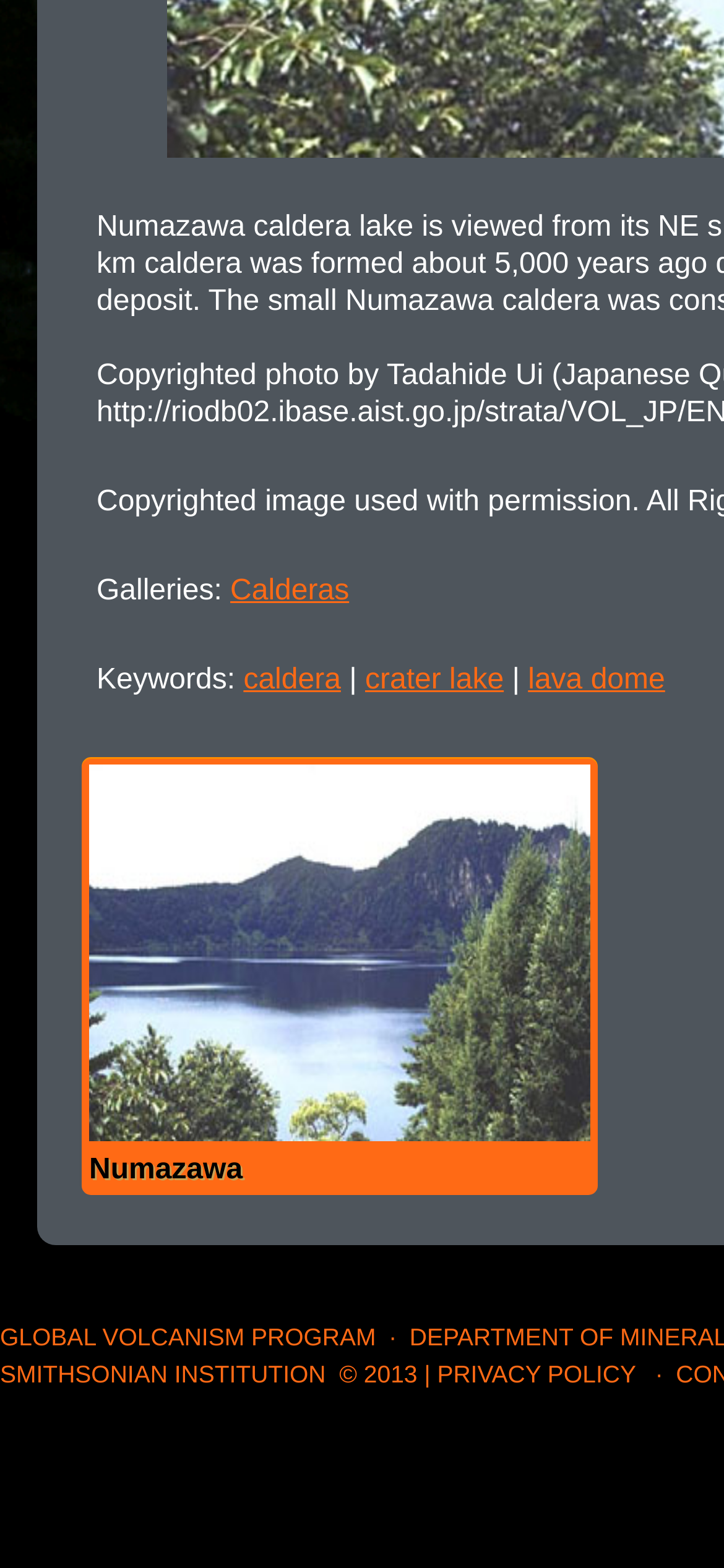Determine the bounding box coordinates of the UI element described below. Use the format (top-left x, top-left y, bottom-right x, bottom-right y) with floating point numbers between 0 and 1: © 2013

[0.469, 0.868, 0.577, 0.885]